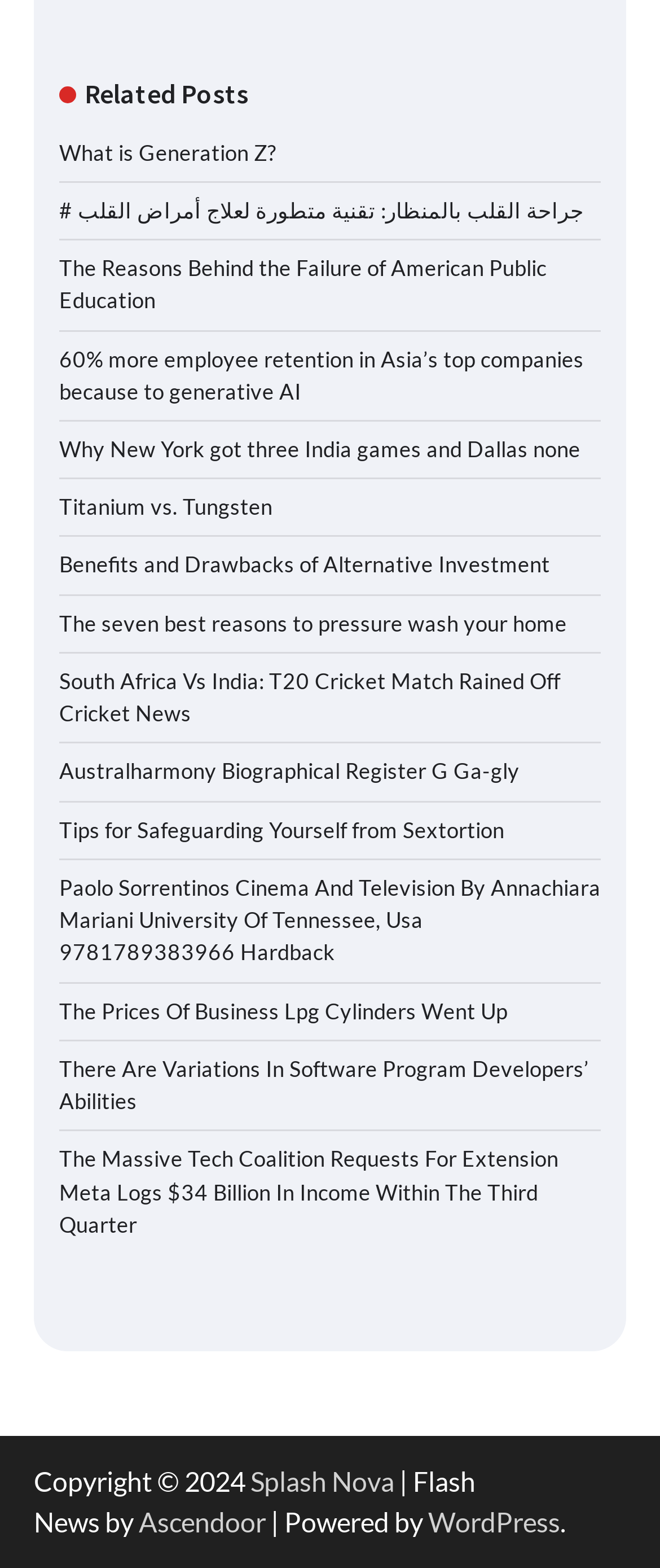Please specify the bounding box coordinates in the format (top-left x, top-left y, bottom-right x, bottom-right y), with values ranging from 0 to 1. Identify the bounding box for the UI component described as follows: Splash Nova

[0.379, 0.934, 0.597, 0.955]